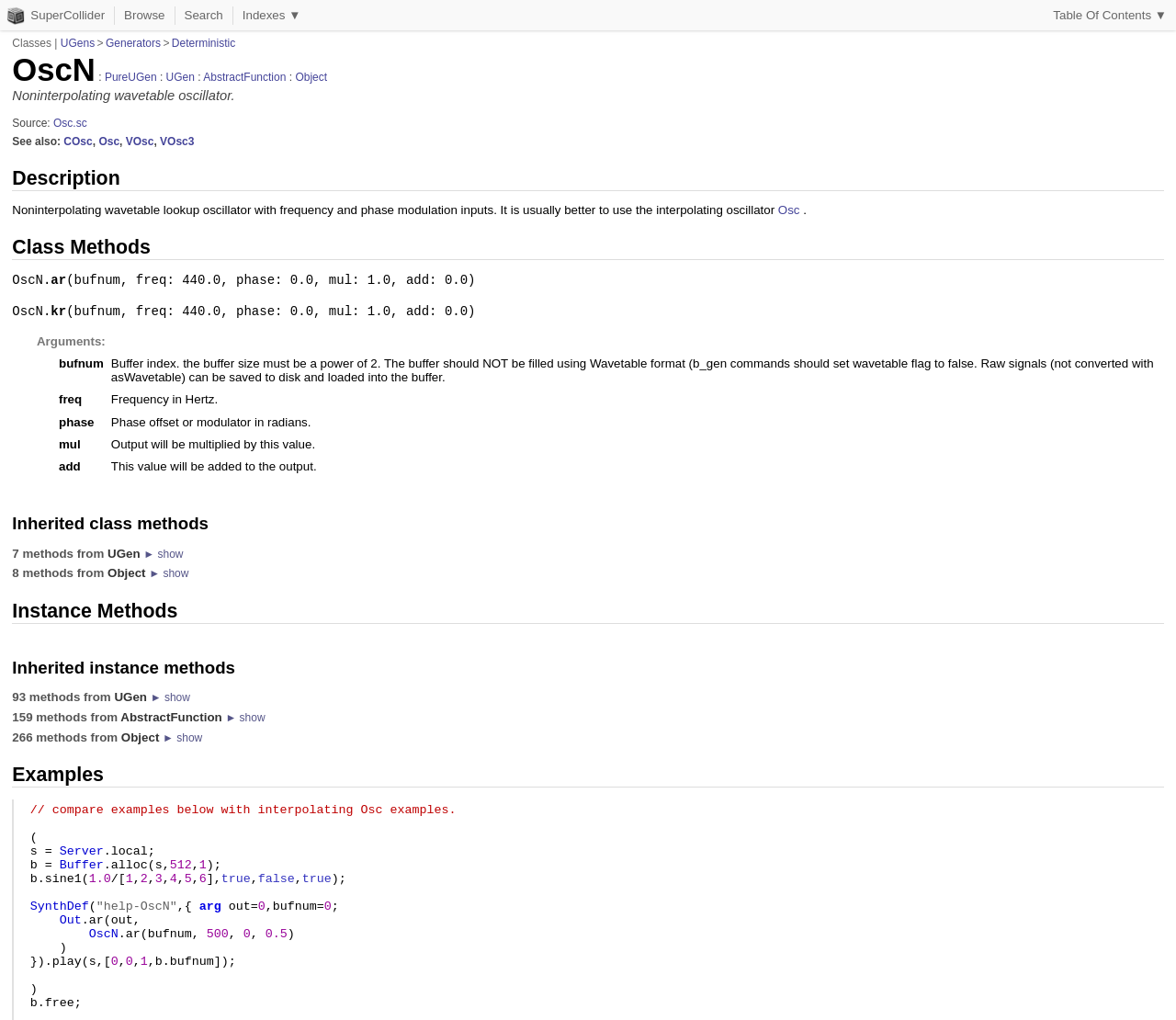Kindly determine the bounding box coordinates of the area that needs to be clicked to fulfill this instruction: "Browse SuperCollider".

[0.098, 0.008, 0.148, 0.021]